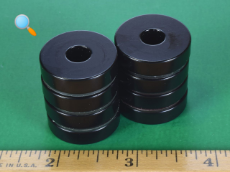What is the purpose of the measuring ruler?
Based on the screenshot, provide your answer in one word or phrase.

to indicate sizes